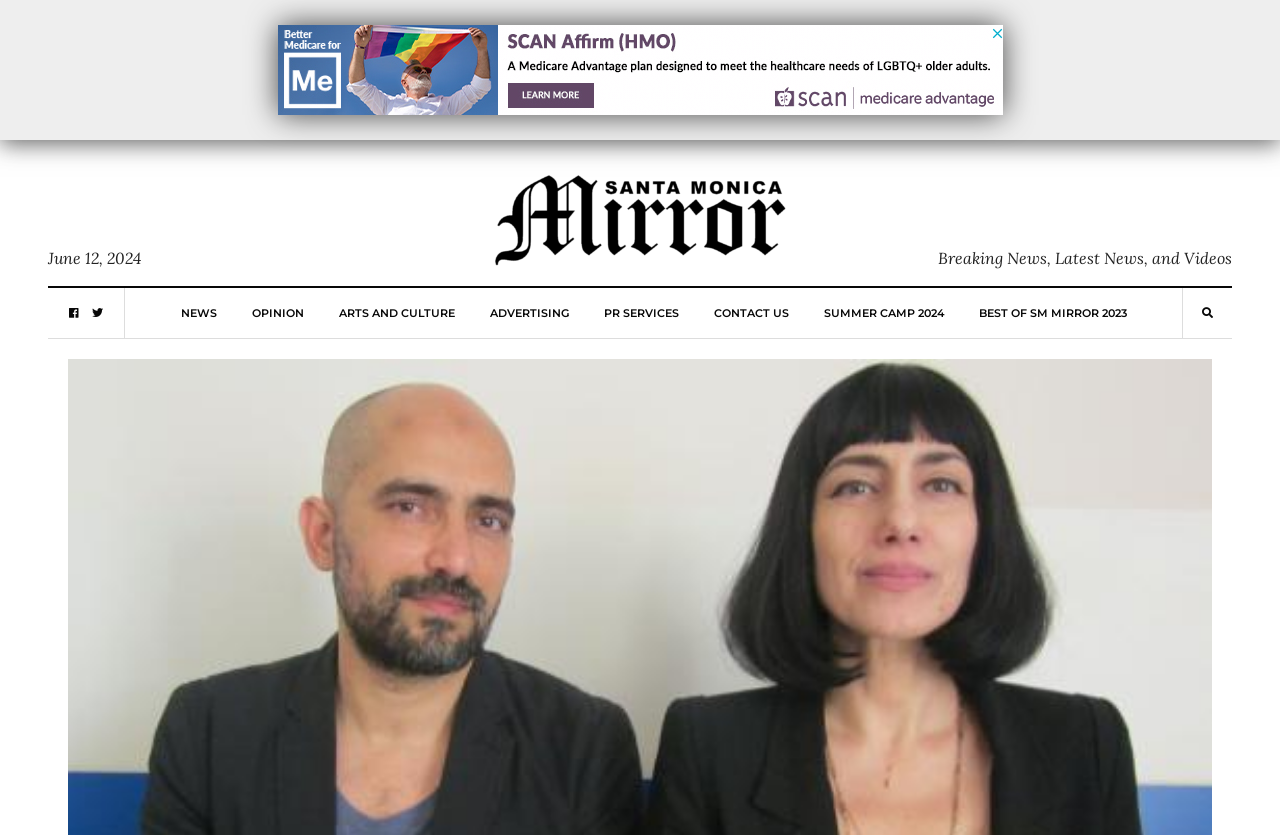Answer the question with a brief word or phrase:
What is the date displayed on the webpage?

June 12, 2024